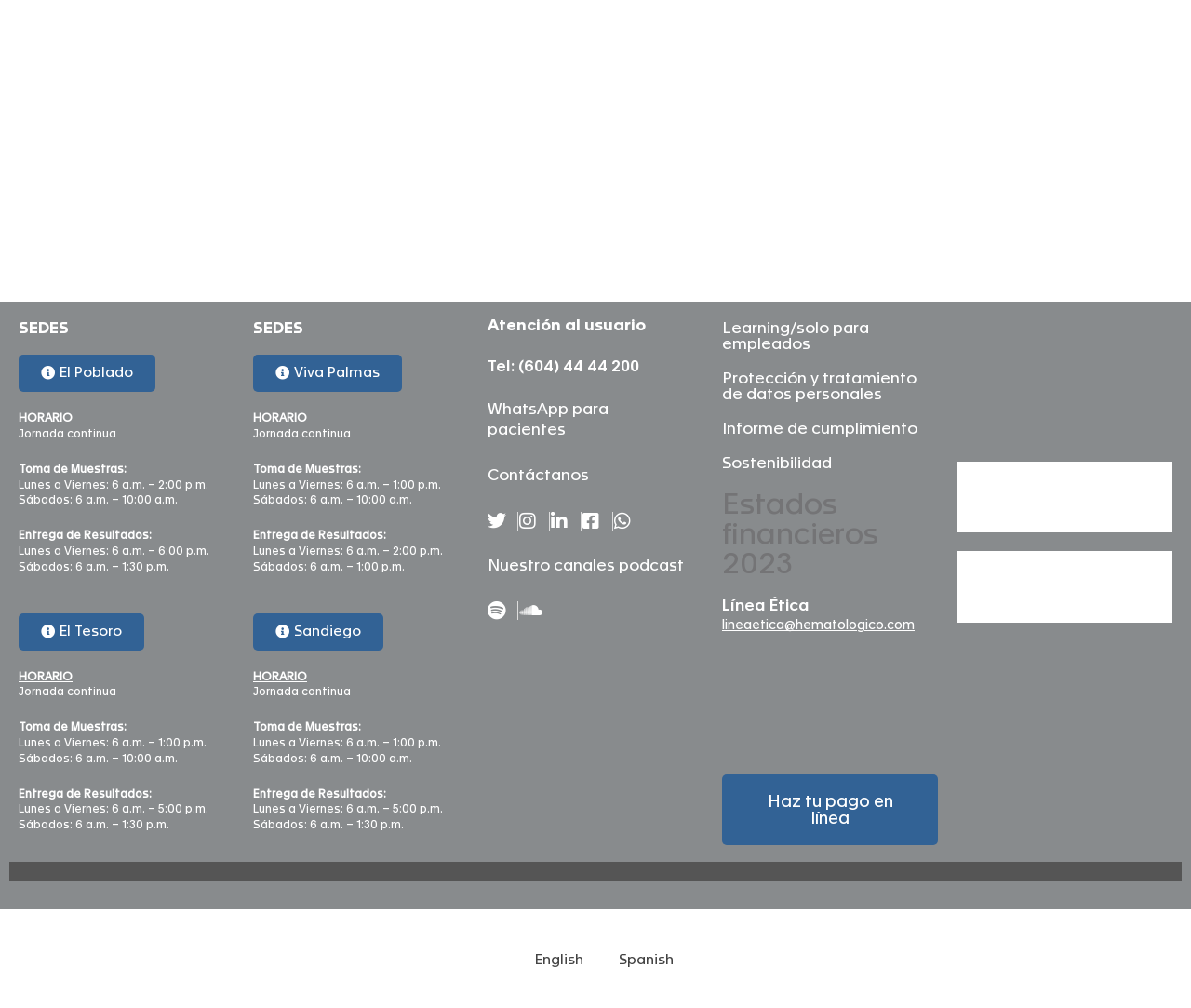Using the webpage screenshot and the element description About, determine the bounding box coordinates. Specify the coordinates in the format (top-left x, top-left y, bottom-right x, bottom-right y) with values ranging from 0 to 1.

None